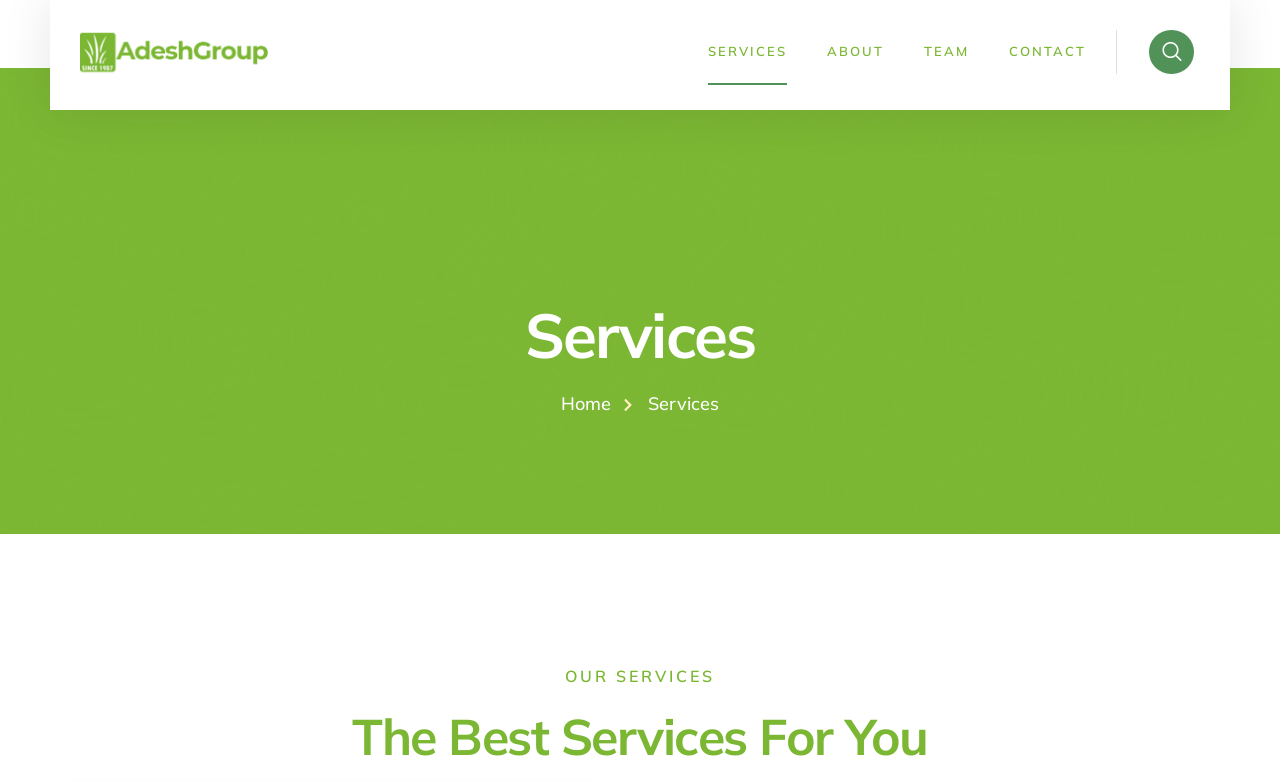What is the title of the webpage section?
Look at the image and respond with a one-word or short-phrase answer.

Services